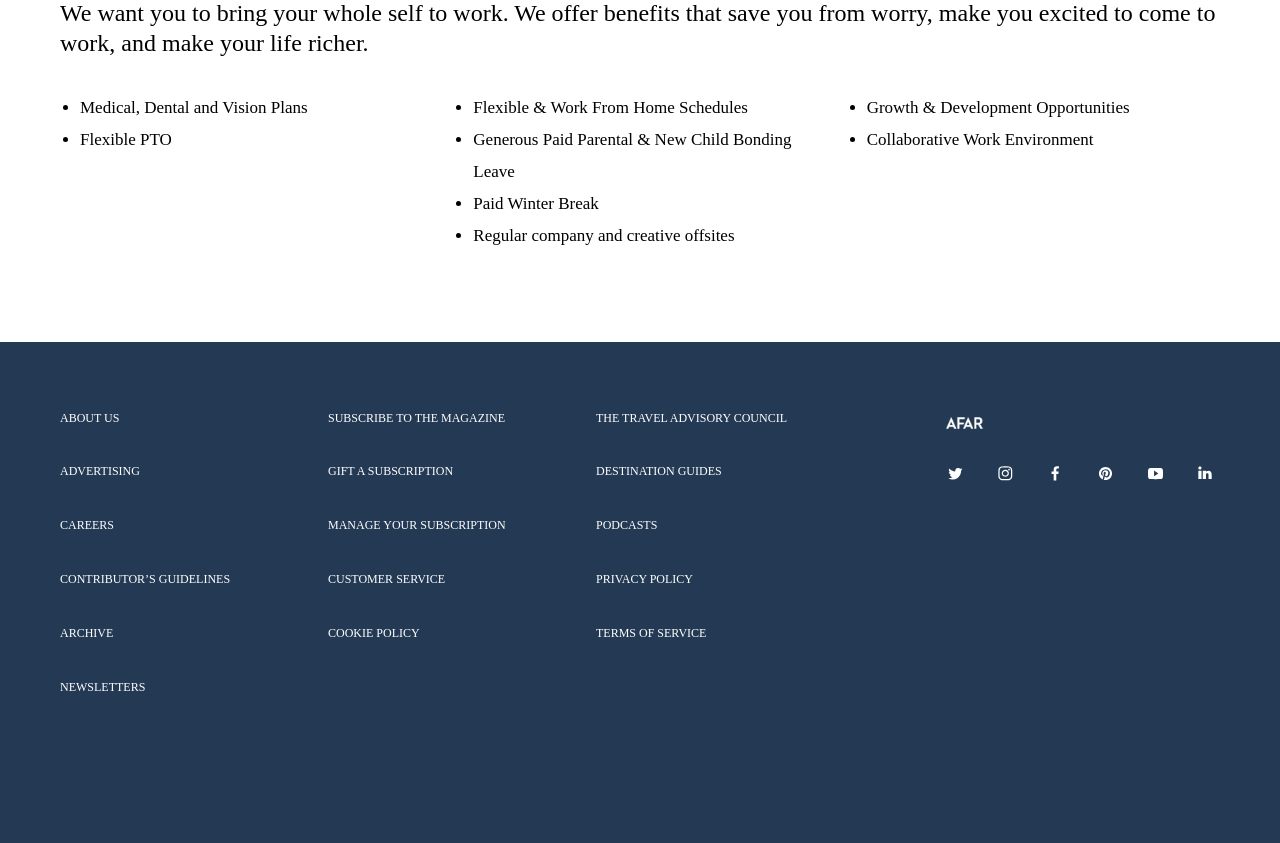What are the benefits offered by the company?
Please use the image to provide a one-word or short phrase answer.

Medical, PTO, etc.